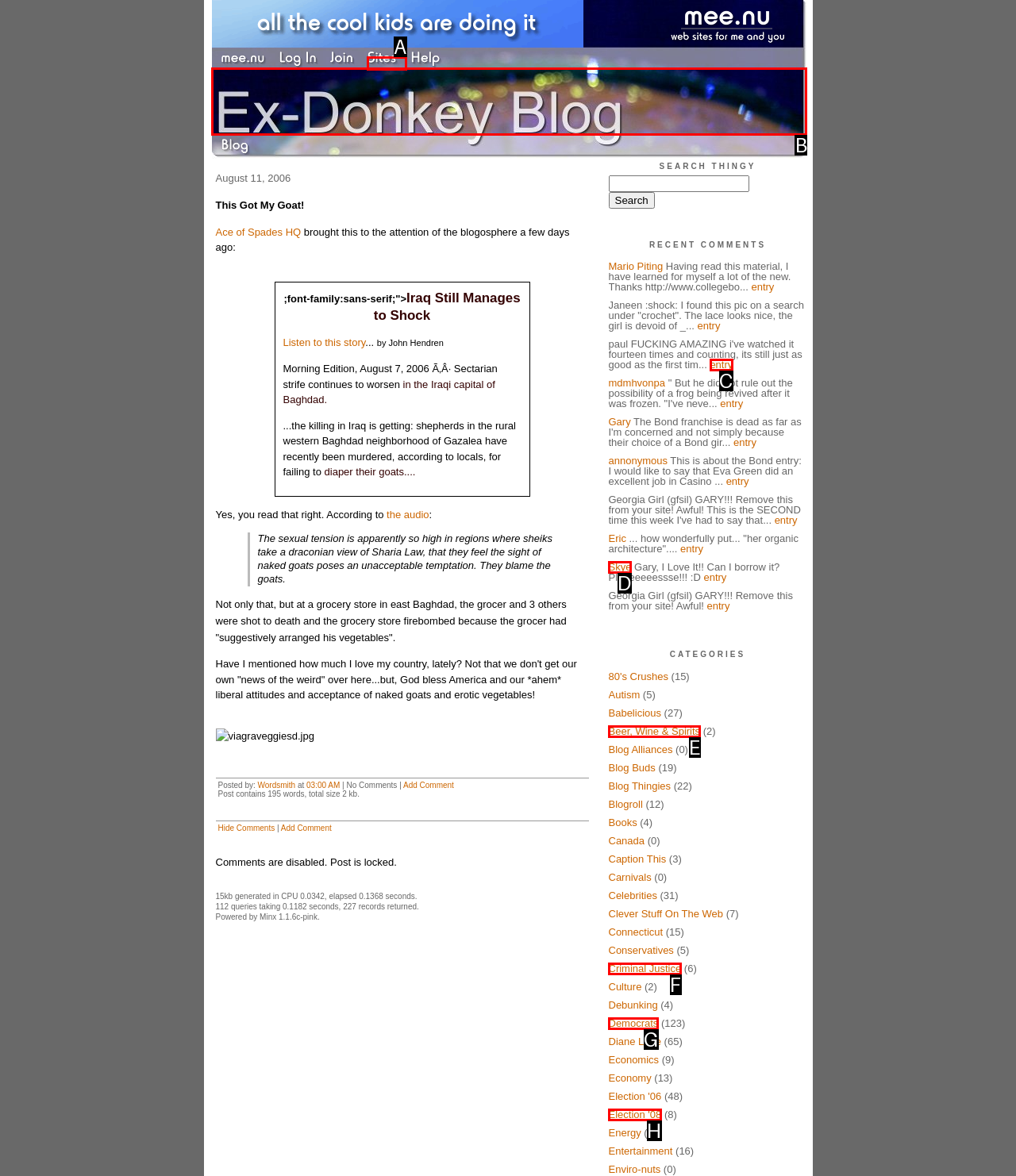Which HTML element among the options matches this description: Election '08? Answer with the letter representing your choice.

H